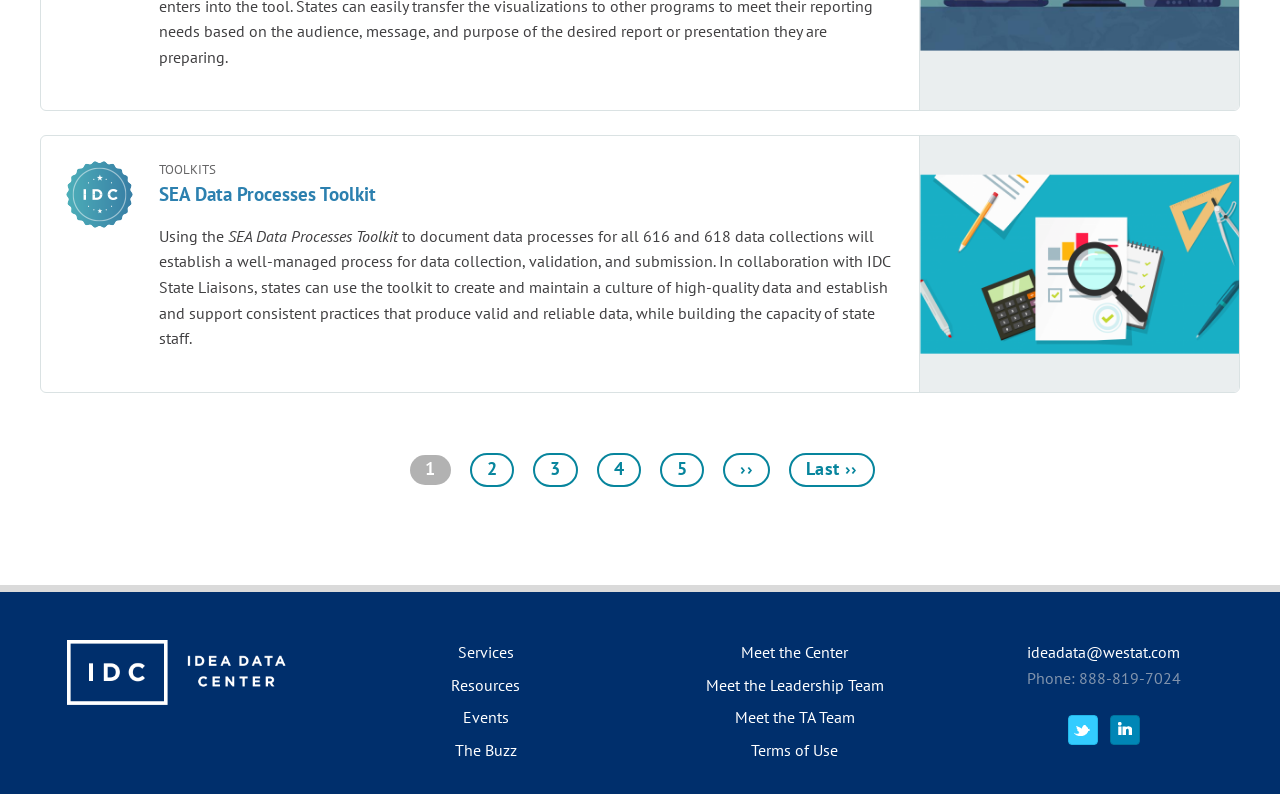Utilize the information from the image to answer the question in detail:
What is the logo of the website?

The question can be answered by looking at the image element with the description 'SEA banner', which is located at the top of the webpage, indicating that it is the logo of the website.